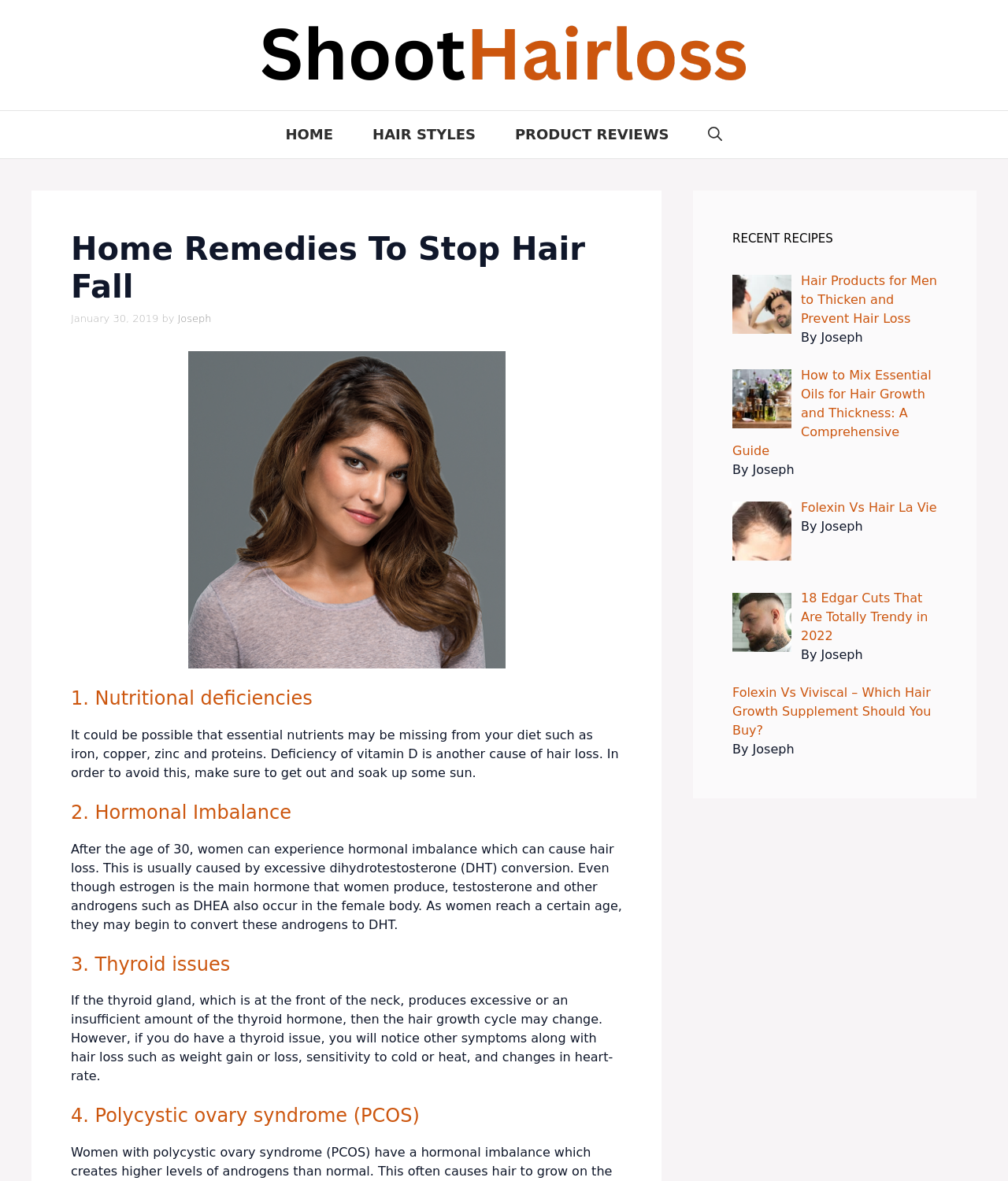What is the title of the first recent recipe mentioned?
Please use the image to deliver a detailed and complete answer.

The recent recipes section is located at the bottom of the page. The first recipe mentioned has a link with the title 'Hair Products for Men to Thicken and Prevent Hair Loss'.